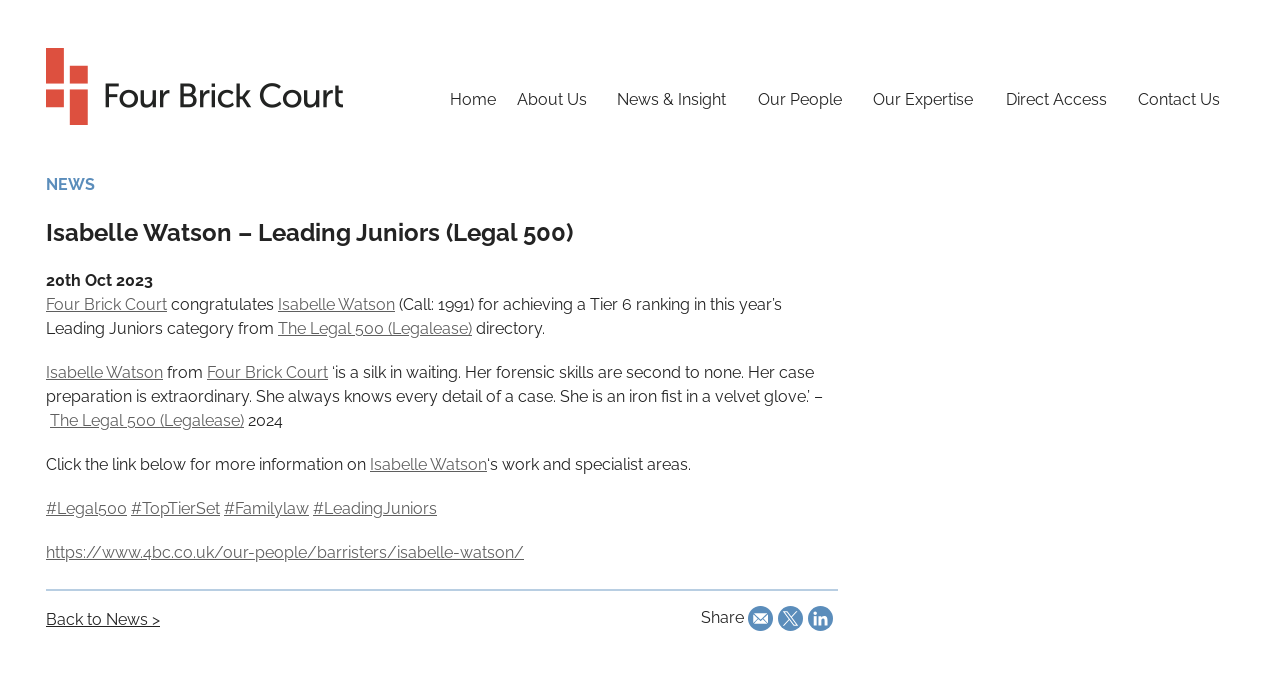Extract the bounding box of the UI element described as: "About Us".

[0.404, 0.132, 0.458, 0.16]